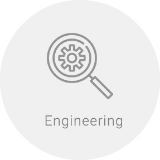Please respond to the question using a single word or phrase:
What is overlaid with a gear symbol?

Magnifying glass